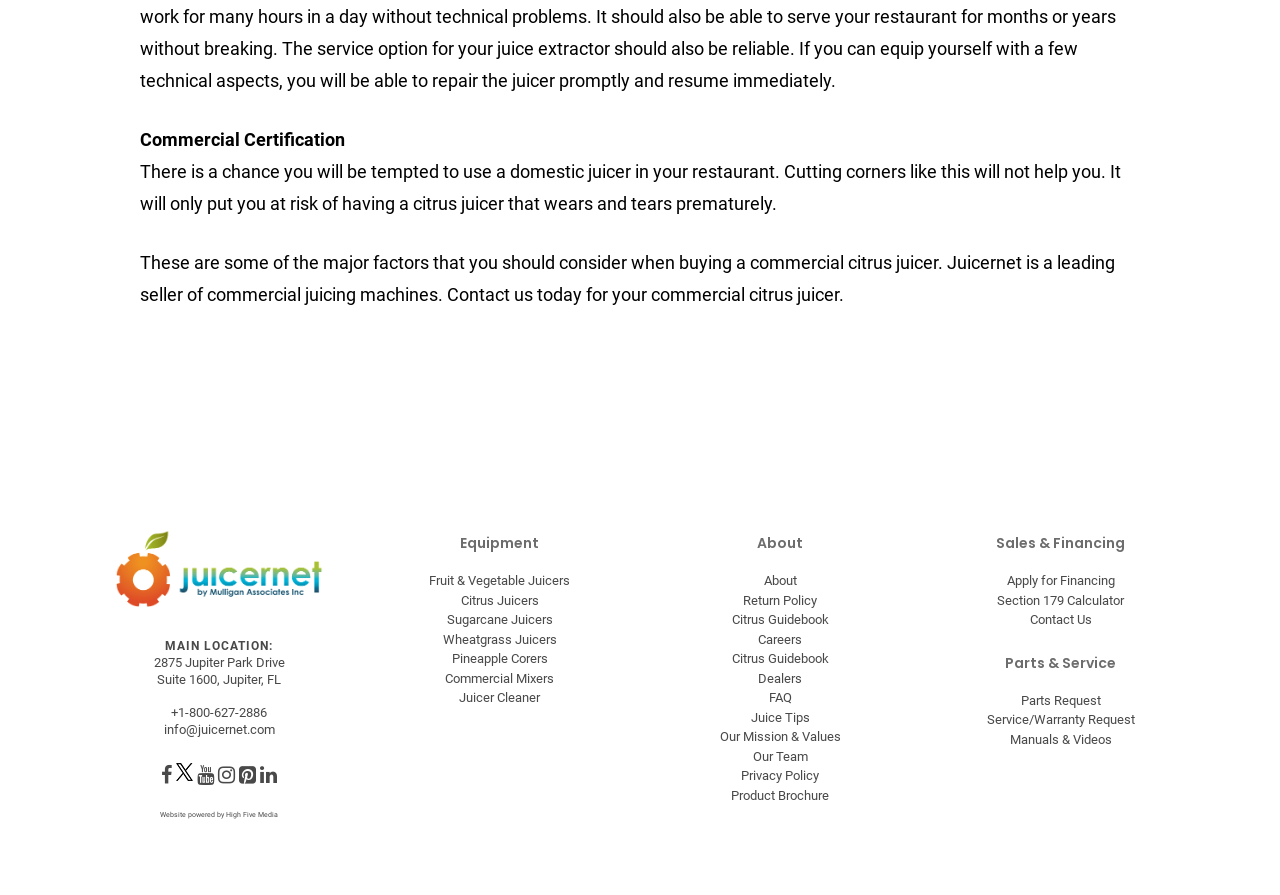What is the purpose of the 'Citrus Guidebook' link?
Give a detailed response to the question by analyzing the screenshot.

The purpose of the 'Citrus Guidebook' link is inferred from its name and the context of the webpage, which is related to commercial citrus juicers and citrus-related equipment.